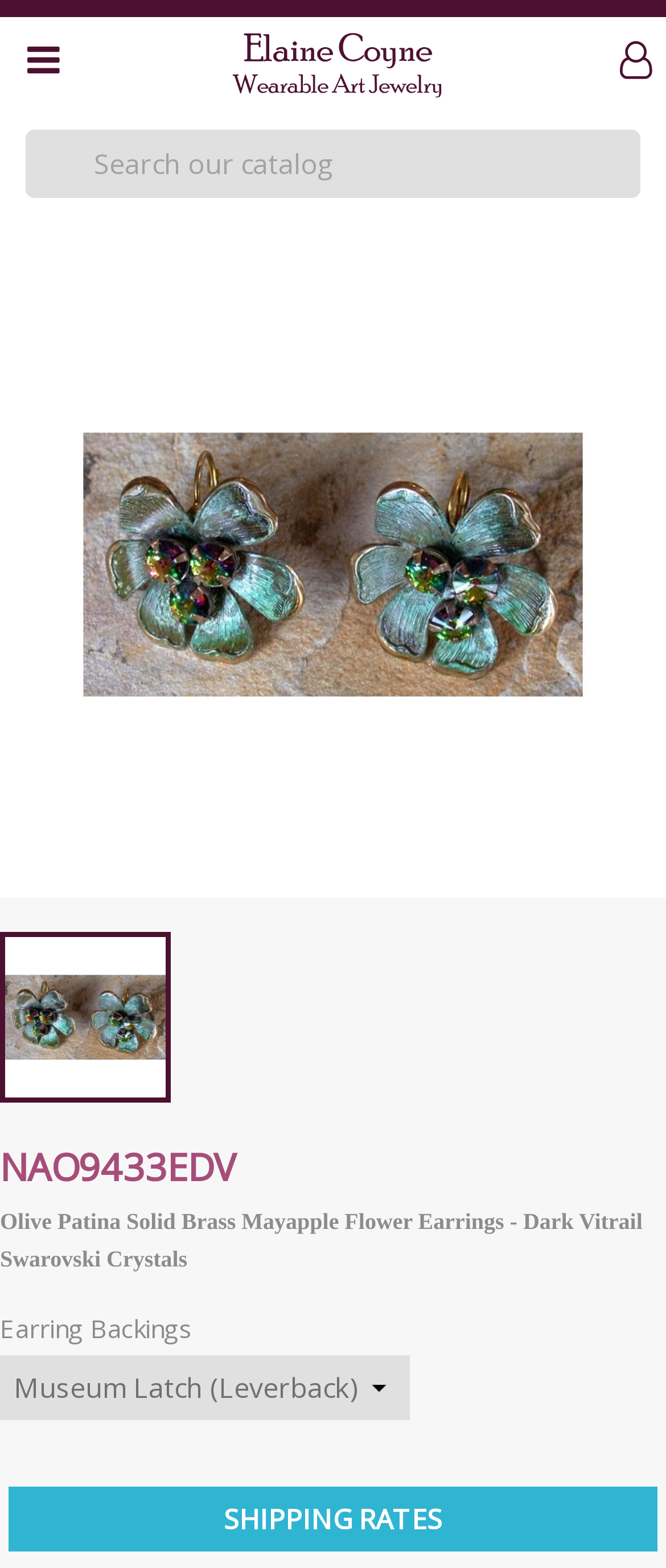Give the bounding box coordinates for the element described as: "aria-label="Search" name="s" placeholder="Search our catalog"".

[0.038, 0.083, 0.962, 0.126]